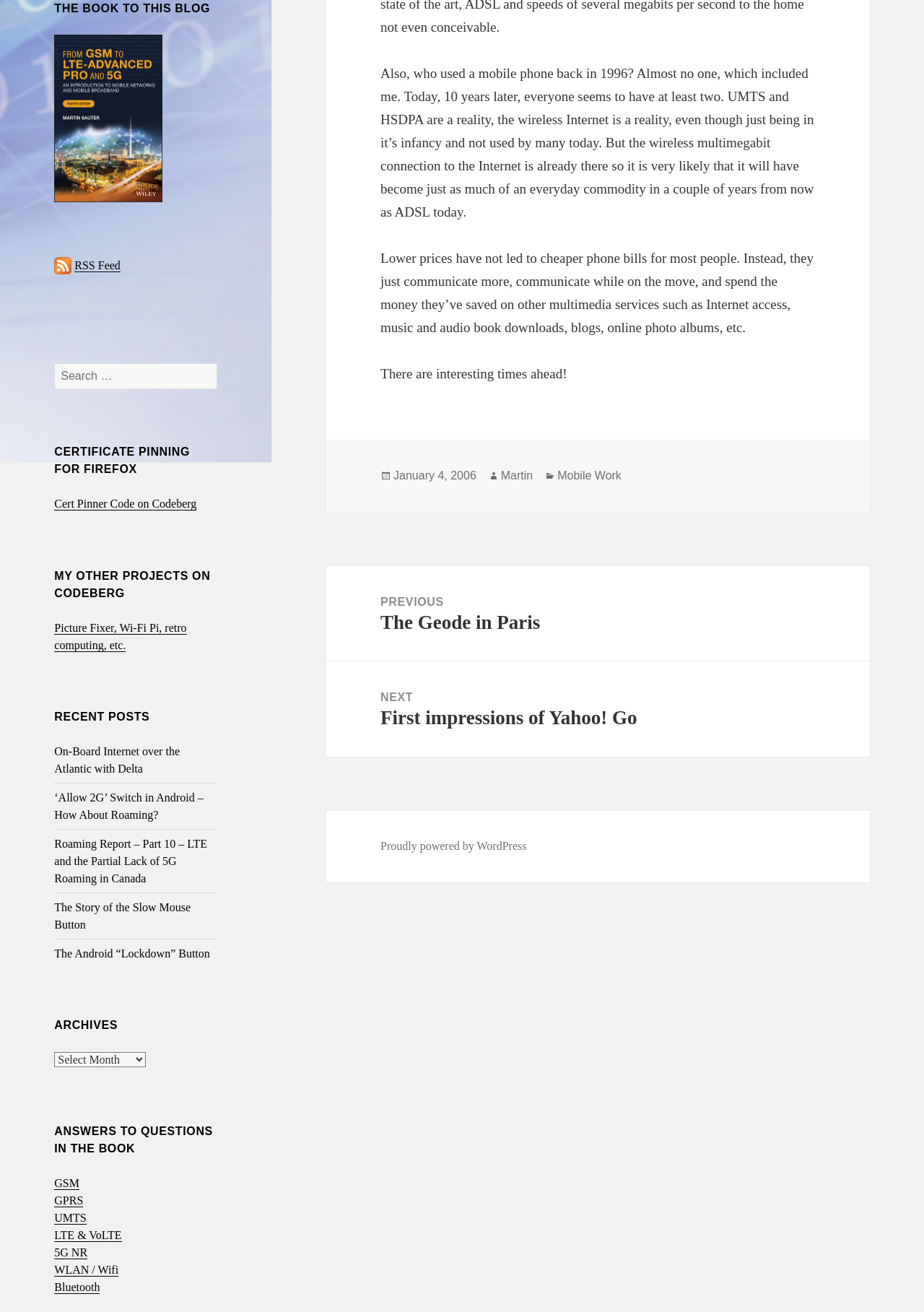Extract the bounding box of the UI element described as: "Home".

None